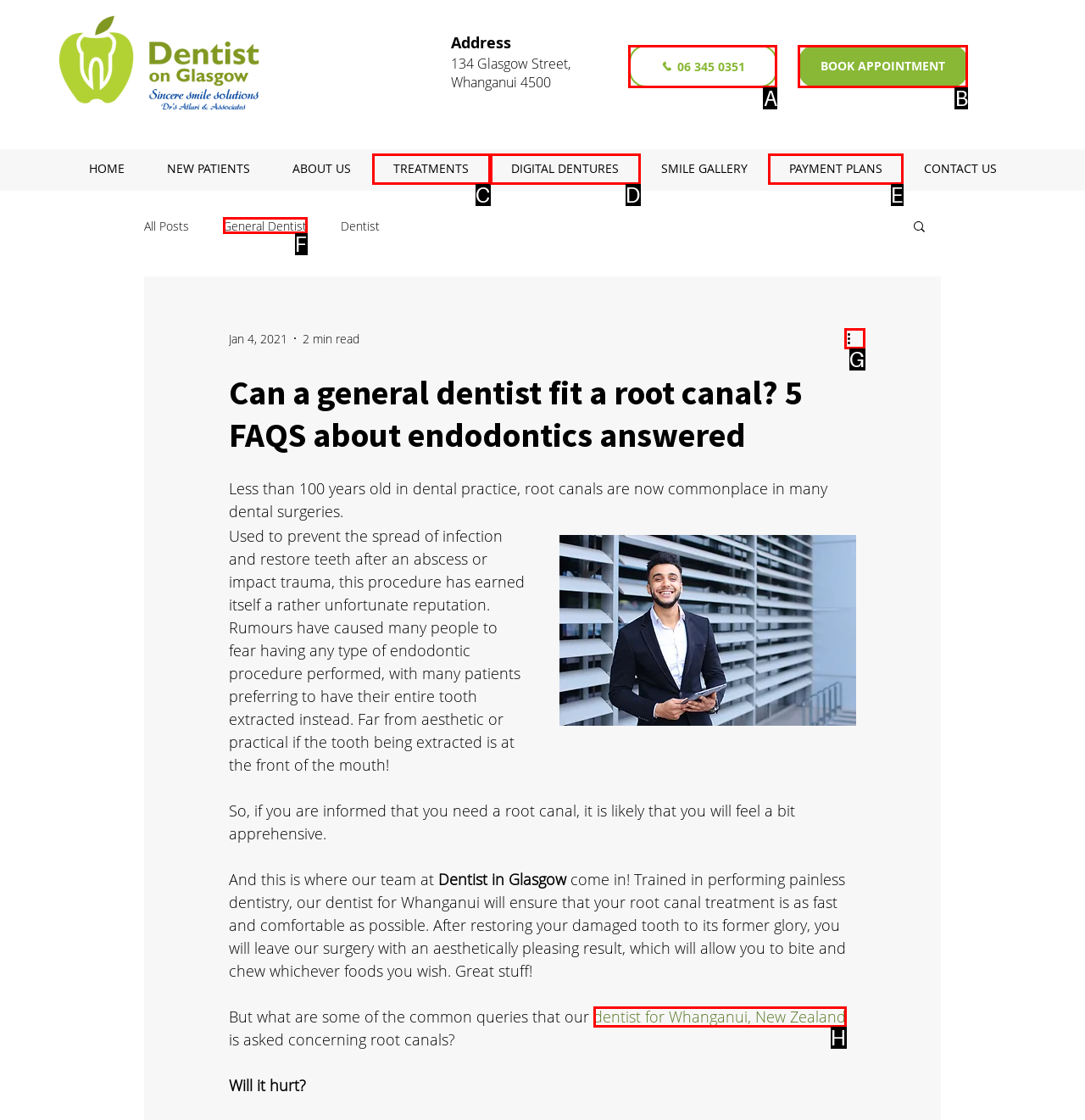Choose the HTML element that corresponds to the description: 06 345 0351
Provide the answer by selecting the letter from the given choices.

A